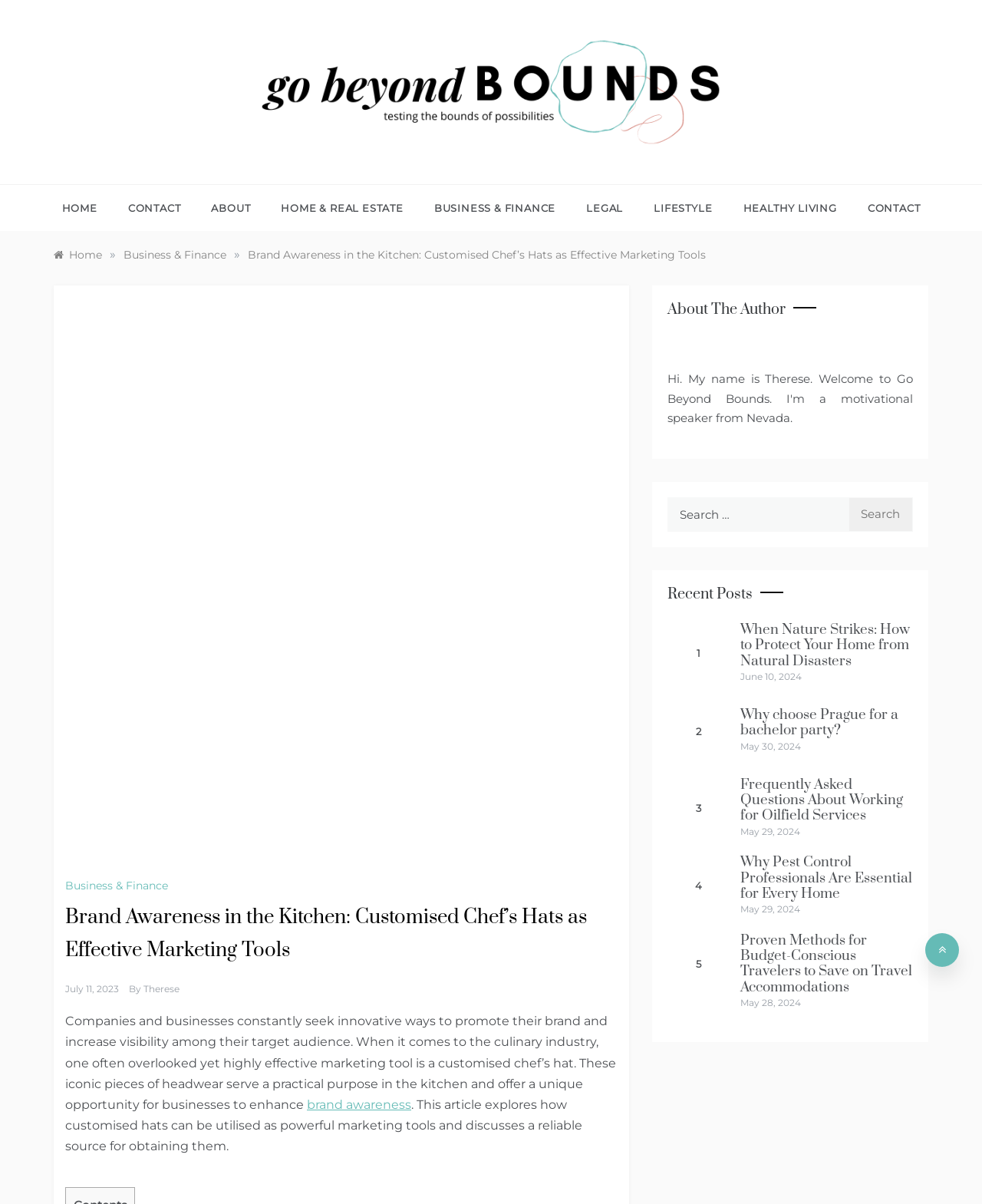Please identify the bounding box coordinates of the element's region that should be clicked to execute the following instruction: "Click on the 'HOME' link". The bounding box coordinates must be four float numbers between 0 and 1, i.e., [left, top, right, bottom].

[0.063, 0.154, 0.115, 0.192]